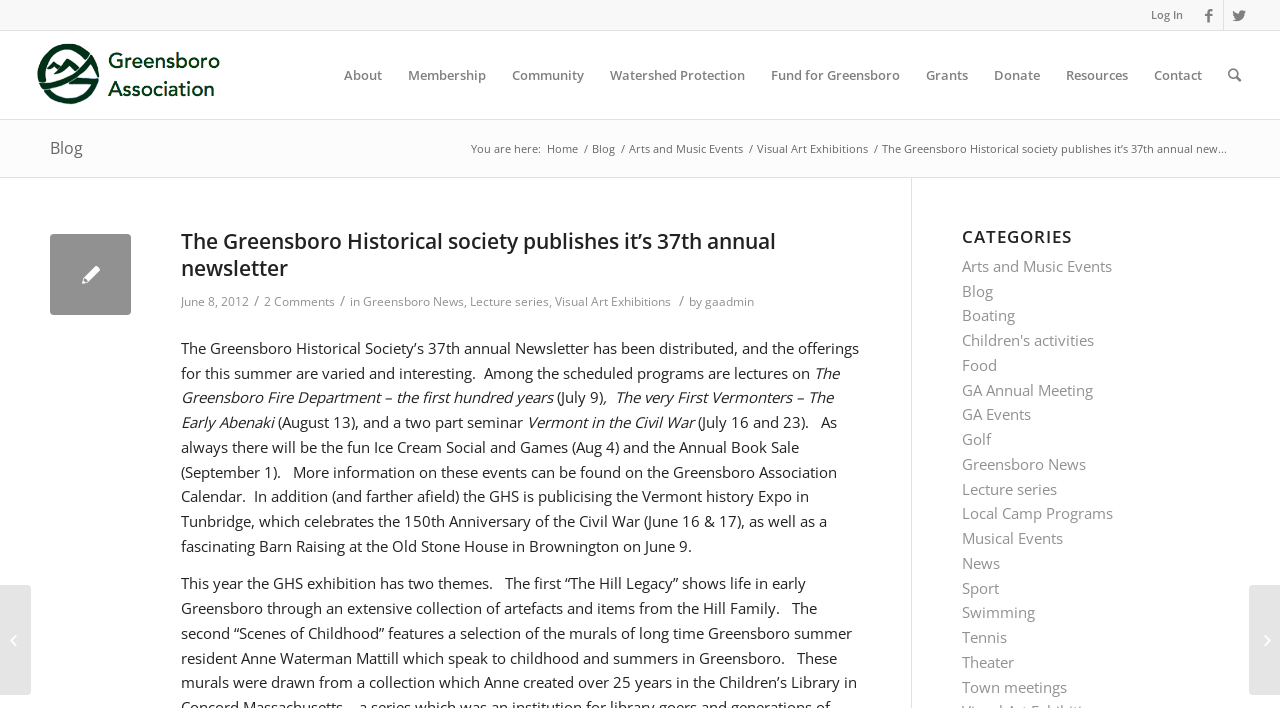Describe the webpage in detail, including text, images, and layout.

The webpage is about the Greensboro Historical Society's 37th annual newsletter, which has been distributed, and the various events and programs scheduled for the summer. At the top of the page, there is a navigation menu with links to "Log In", "The Greensboro Association", "About", "Membership", "Community", and other sections. Below this menu, there is a prominent link to "Blog" and a series of links to different categories, including "Arts and Music Events", "Visual Art Exhibitions", and "Greensboro News".

The main content of the page is a newsletter article that announces the distribution of the 37th annual newsletter and highlights the various programs and events scheduled for the summer. The article is divided into sections, with headings and subheadings, and includes links to related articles and events. The text describes lectures on the Greensboro Fire Department, the early Abenaki people, and Vermont in the Civil War, as well as a two-part seminar and other events.

On the right-hand side of the page, there is a sidebar with a heading "CATEGORIES" and a list of links to different categories, including "Arts and Music Events", "Blog", "Boating", and others. At the bottom of the page, there are two more links to articles, "Summer Children’s programming in Greensboro" and "The Sound of Music – Casting is announced!".

Overall, the webpage is well-organized and easy to navigate, with clear headings and links to related content. The main content is a newsletter article that provides information about upcoming events and programs, and the sidebar and bottom links provide additional resources and related content.